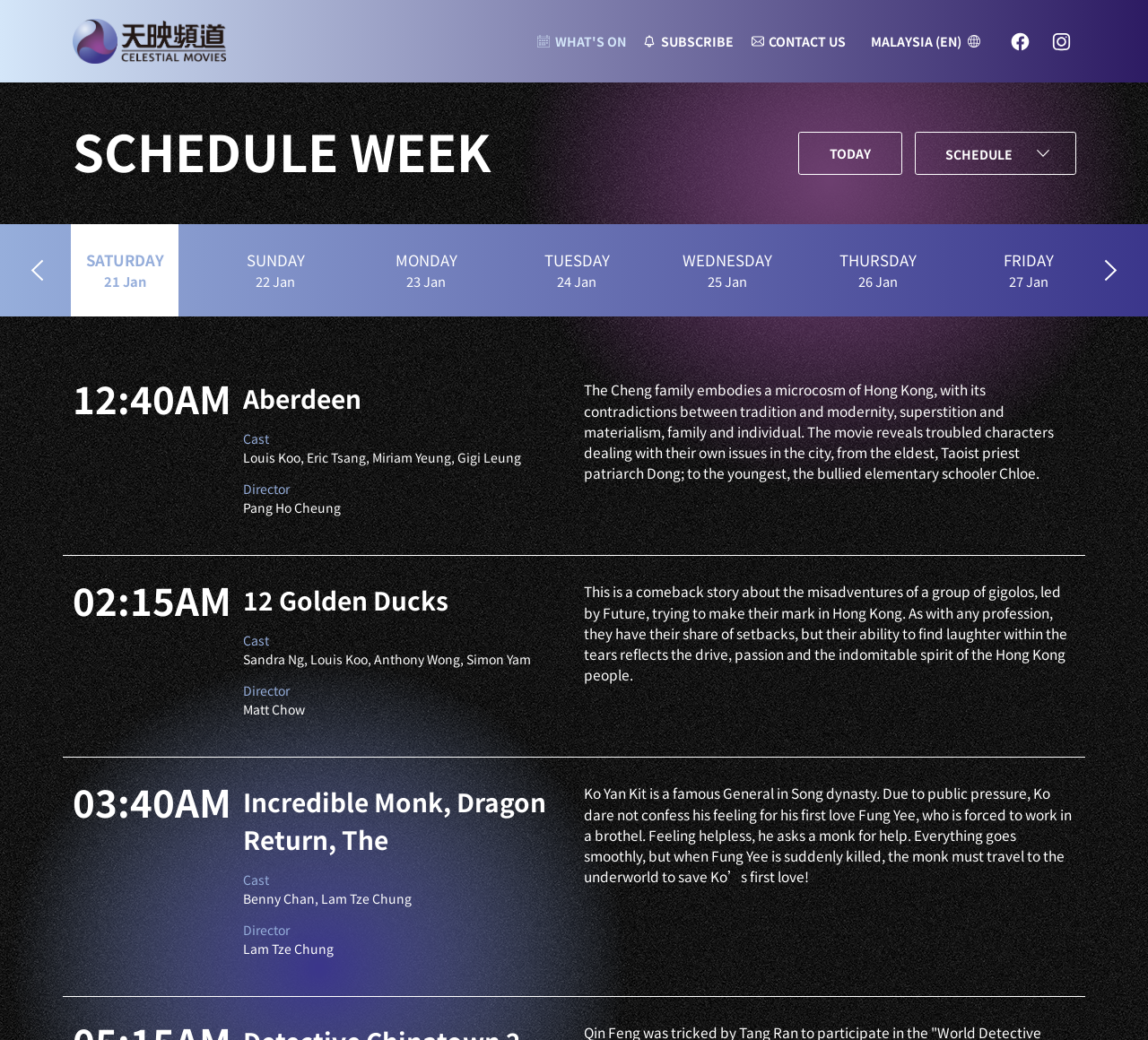Write a detailed summary of the webpage, including text, images, and layout.

The webpage is for Celestial Movies, a premium Chinese movie service. At the top, there is a large image taking up most of the width, with a smaller logo of Celestial Movies on the left side. Below the logo, there are three links: "WHAT'S ON", "SUBSCRIBE", and "CONTACT US", each with a small icon next to it. To the right of these links, there is a dropdown menu with the option "MALAYSIA (EN)".

On the left side of the page, there is a heading "SCHEDULE WEEK" followed by a link "TODAY" and a textbox labeled "Schedule". Below this, there is a list of days of the week, from Saturday to Friday, each with a link to a specific date.

The main content of the page is a list of movie schedules, with three movies displayed. Each movie has a title, cast, director, and a brief description. The first movie is "Aberdeen", the second is "12 Golden Ducks", and the third is "Incredible Monk, Dragon Return, The". The descriptions of the movies are quite detailed, providing a summary of the plot.

At the top right corner of the page, there are two social media links, one for Facebook and another for an unknown platform. There are also two buttons, one at the top left corner and another at the bottom right corner, but their functions are not clear.

Overall, the webpage is well-organized, with clear headings and concise text. The layout is easy to follow, making it simple for users to navigate and find the information they need.